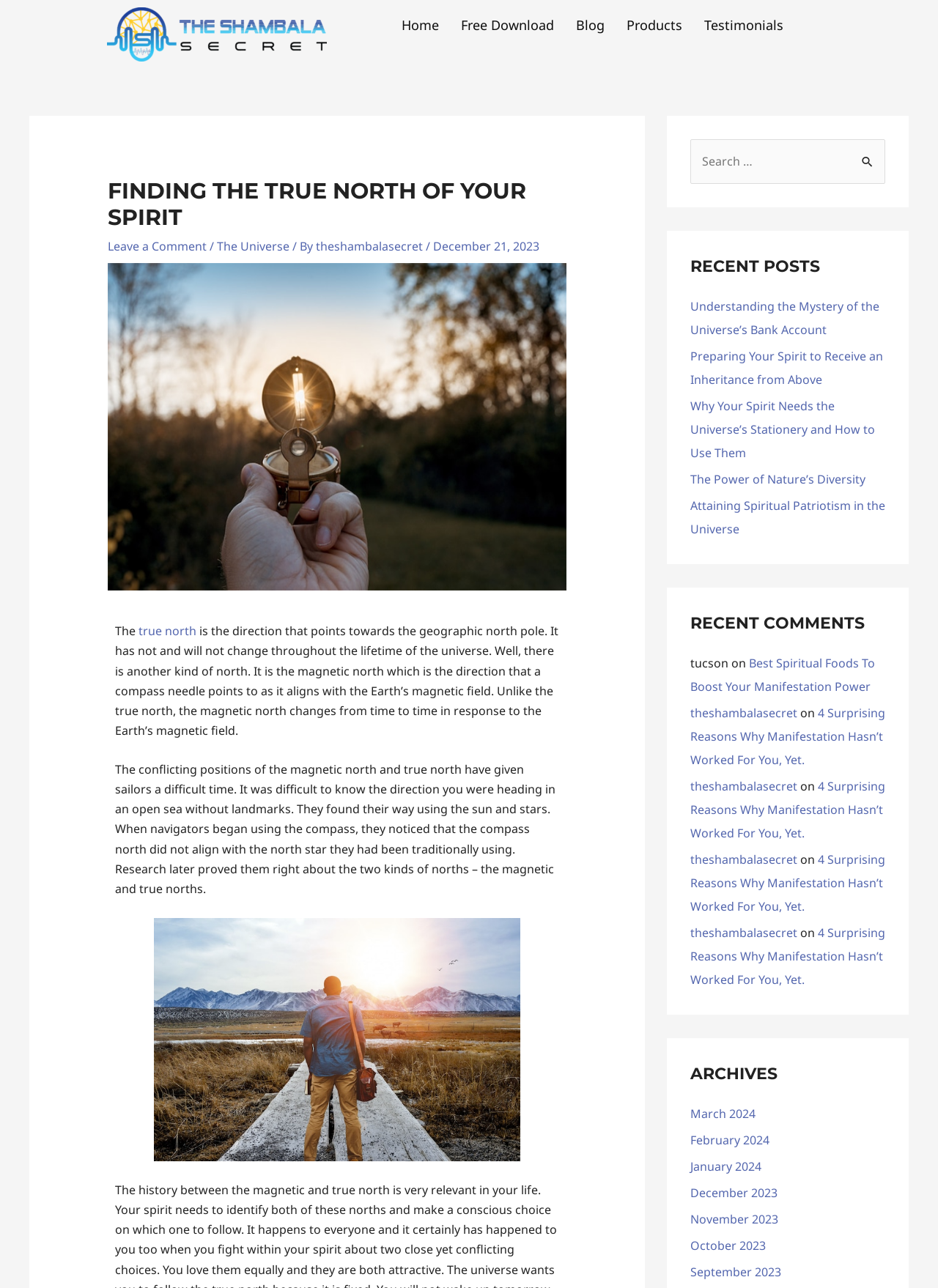How many archives are listed?
Based on the screenshot, respond with a single word or phrase.

8